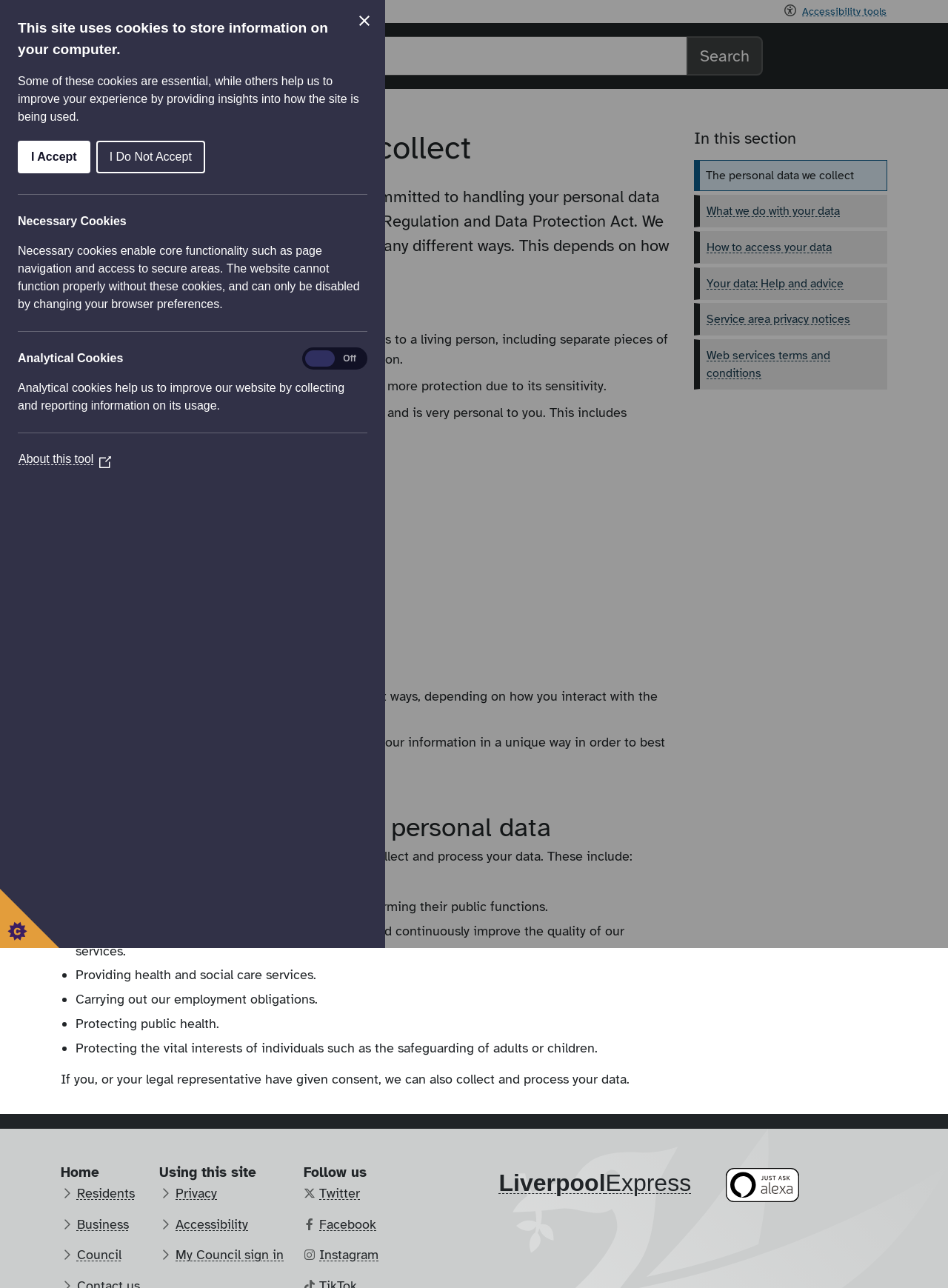Please identify the webpage's heading and generate its text content.

The personal data we collect